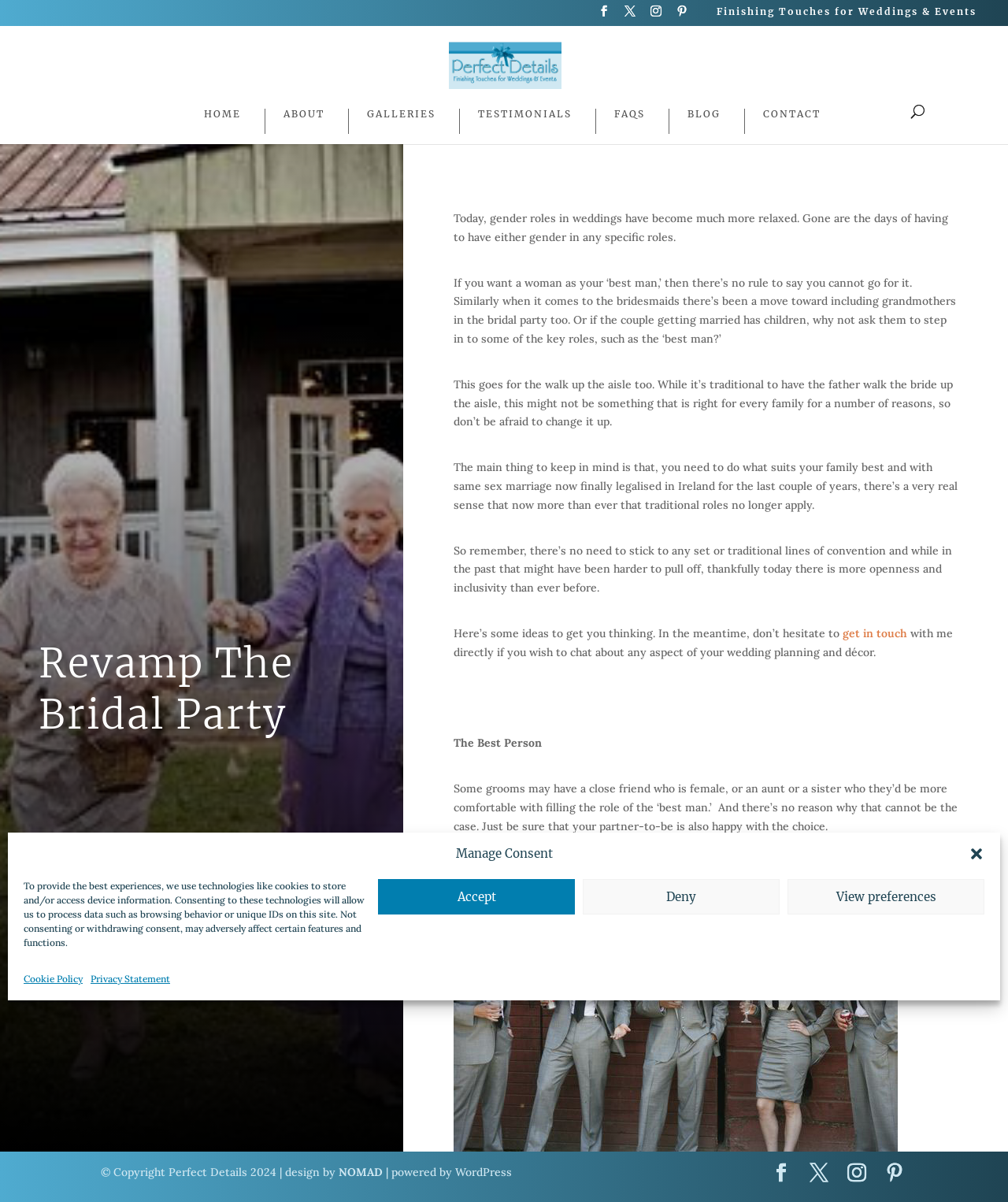Please specify the bounding box coordinates for the clickable region that will help you carry out the instruction: "Get in touch with the wedding planner".

[0.836, 0.521, 0.9, 0.533]